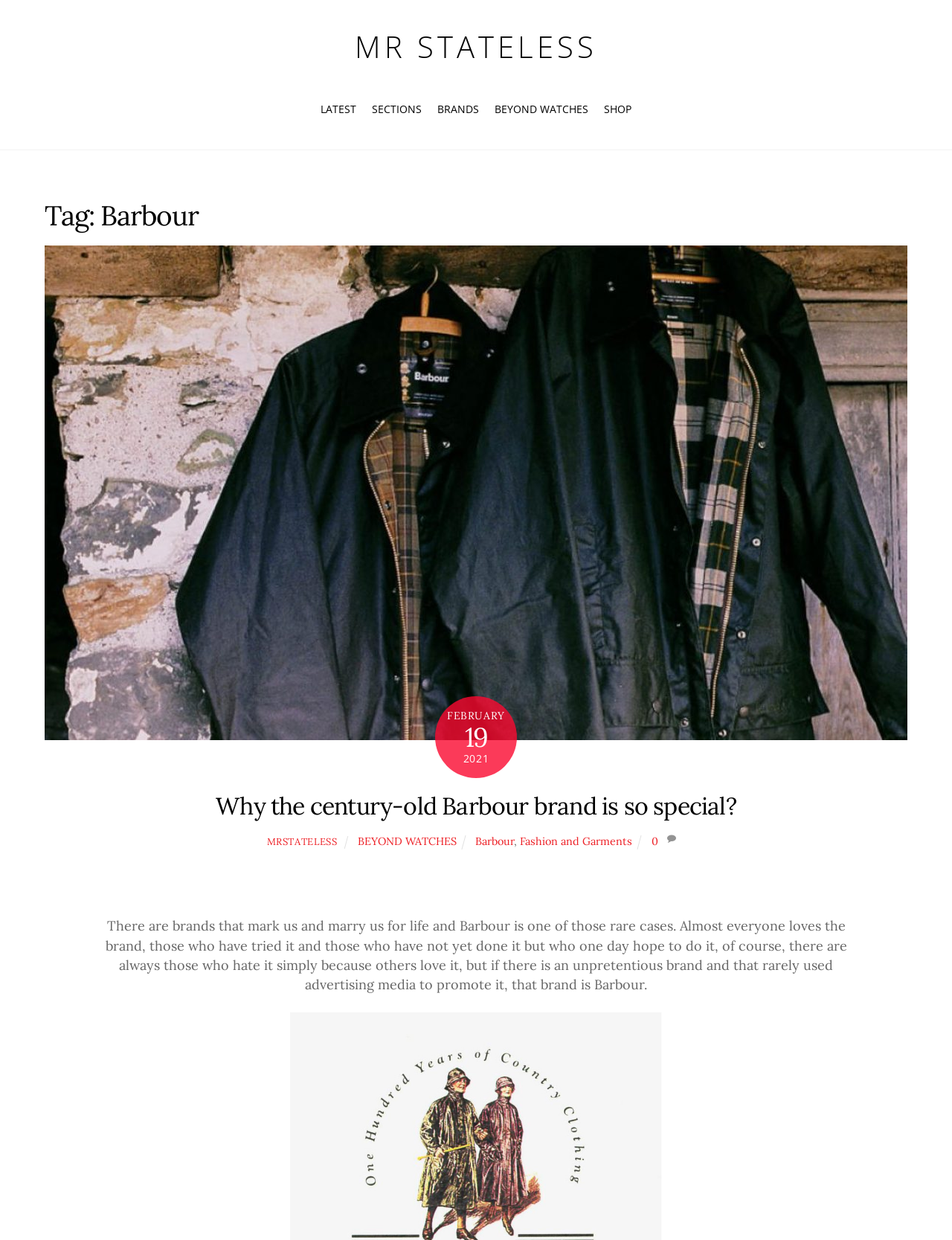Please identify the bounding box coordinates of the element I should click to complete this instruction: 'Click the 'Pegadas da Inclusão' link'. The coordinates should be given as four float numbers between 0 and 1, like this: [left, top, right, bottom].

None